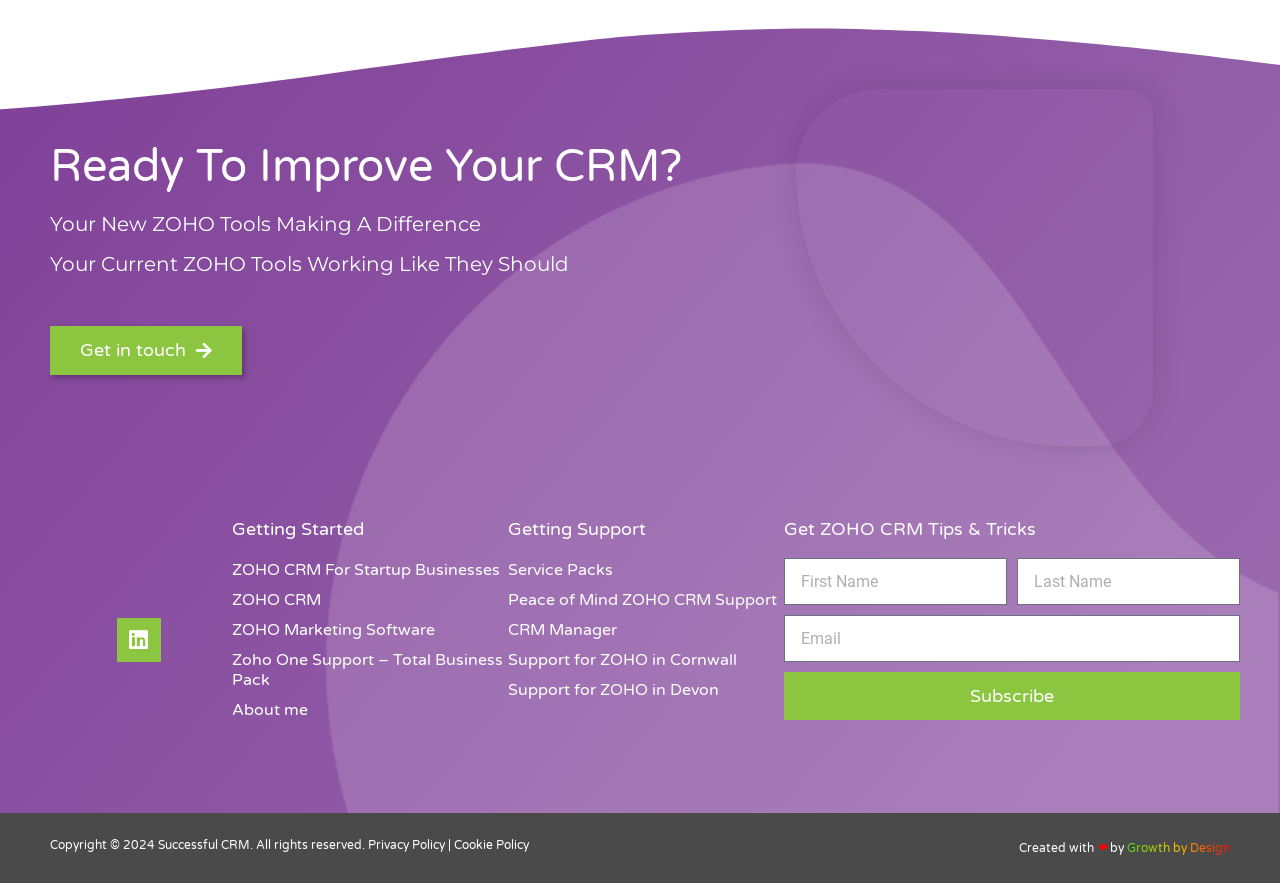Pinpoint the bounding box coordinates of the clickable element to carry out the following instruction: "Learn about ZOHO CRM for startup businesses."

[0.181, 0.632, 0.397, 0.659]